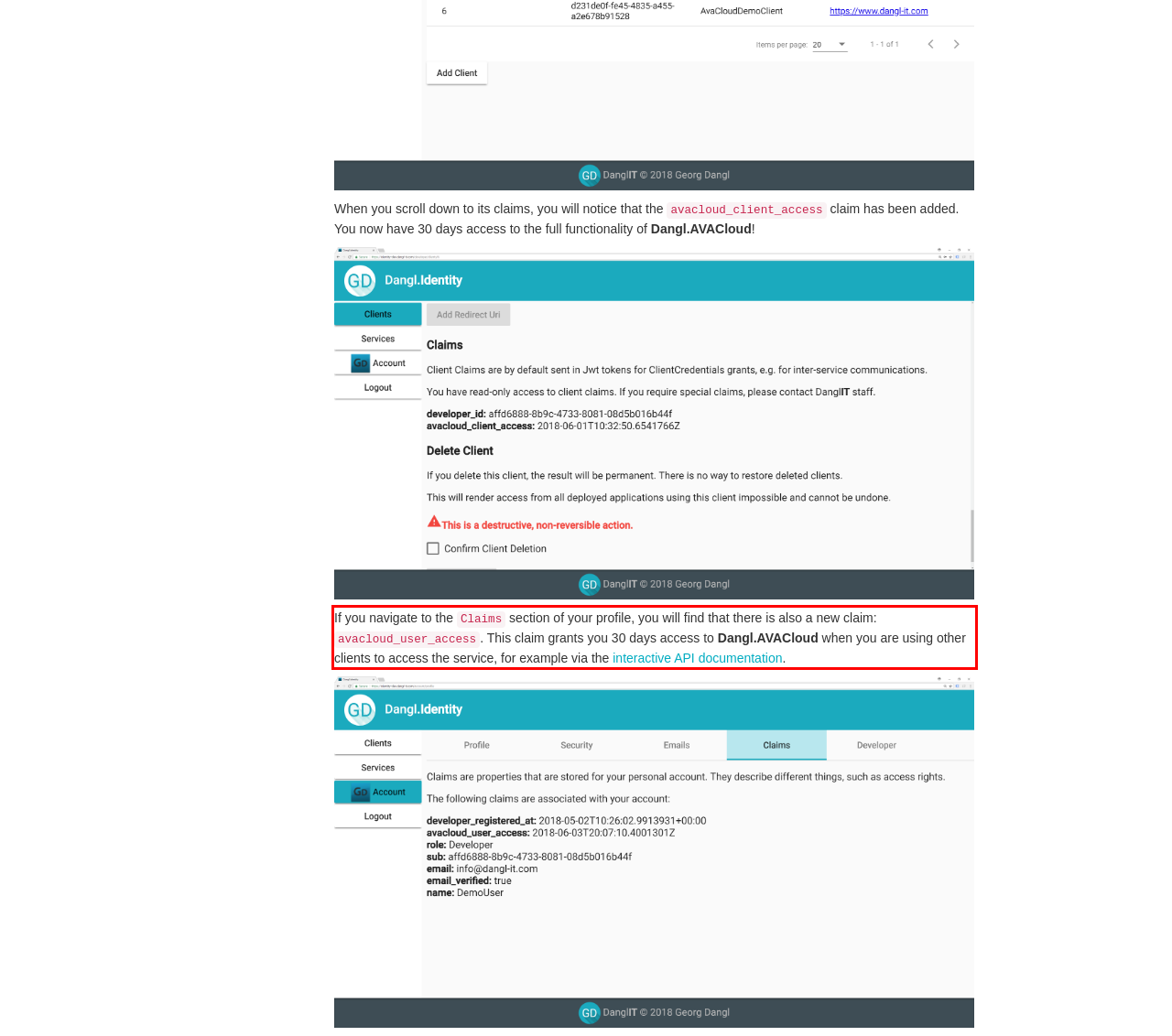Given a webpage screenshot, locate the red bounding box and extract the text content found inside it.

If you navigate to the Claims section of your profile, you will find that there is also a new claim: avacloud_user_access. This claim grants you 30 days access to Dangl.AVACloud when you are using other clients to access the service, for example via the interactive API documentation.